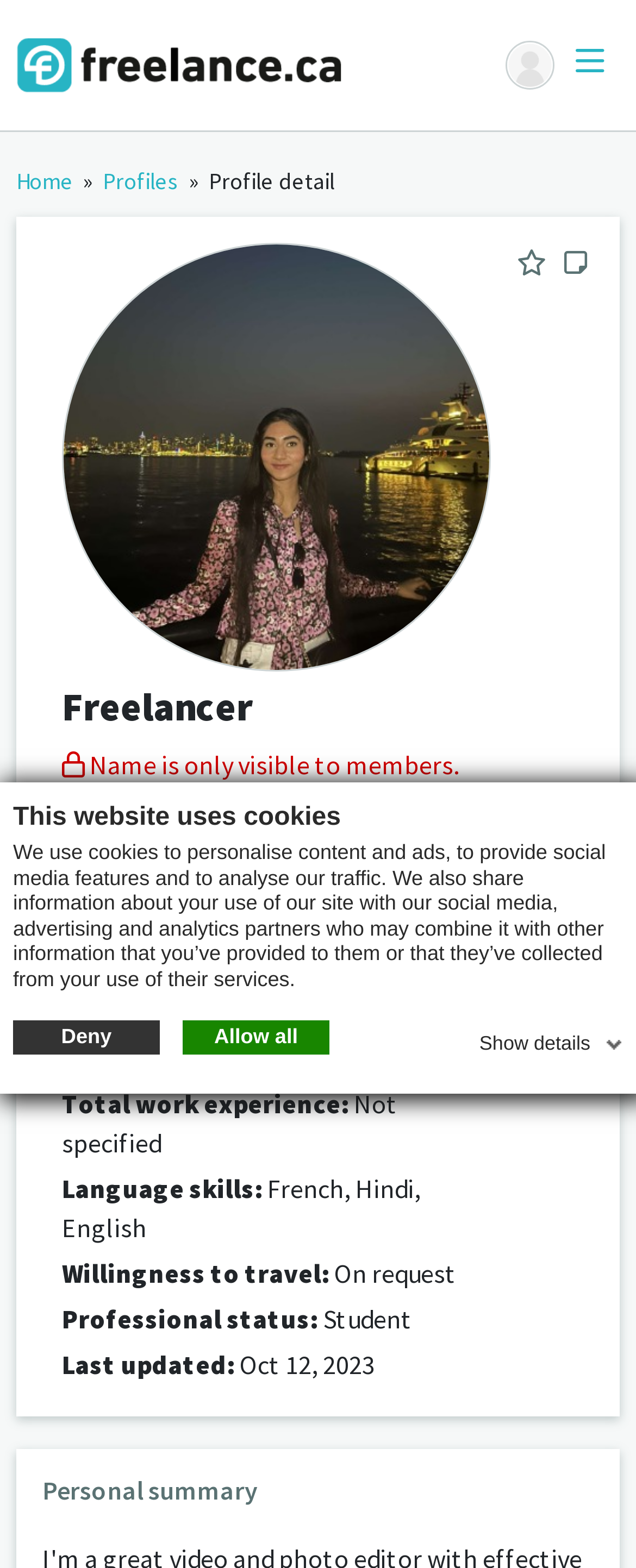What is the freelancer's professional status?
Answer the question with as much detail as possible.

I found the freelancer's professional status by looking at the section that lists their details, where it says 'Professional status:' followed by the text 'Student'.